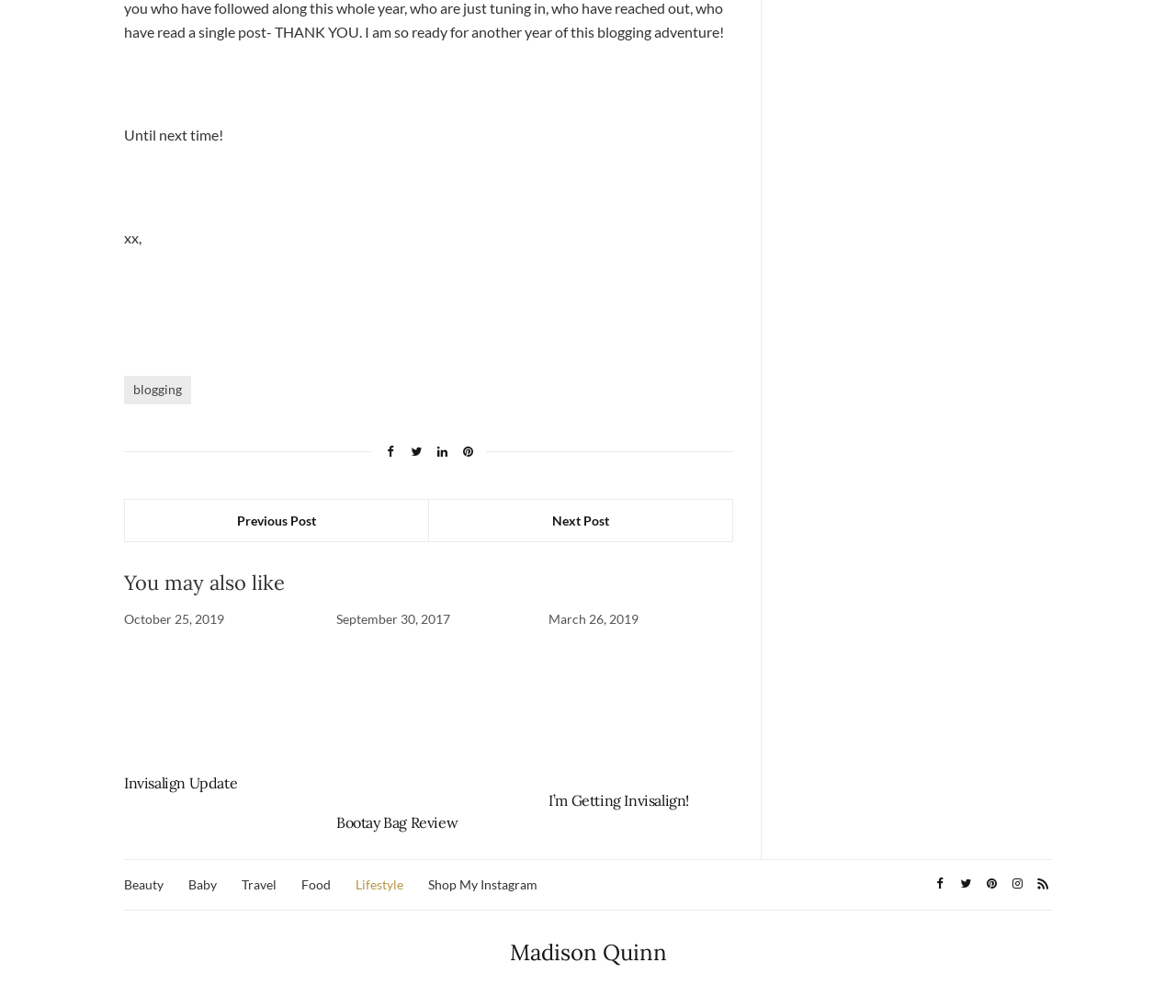Refer to the image and provide a thorough answer to this question:
What is the title of the first recommended post?

The title of the first recommended post can be found in the 'You may also like' section, where it says 'Invisalign Update' in a heading element.